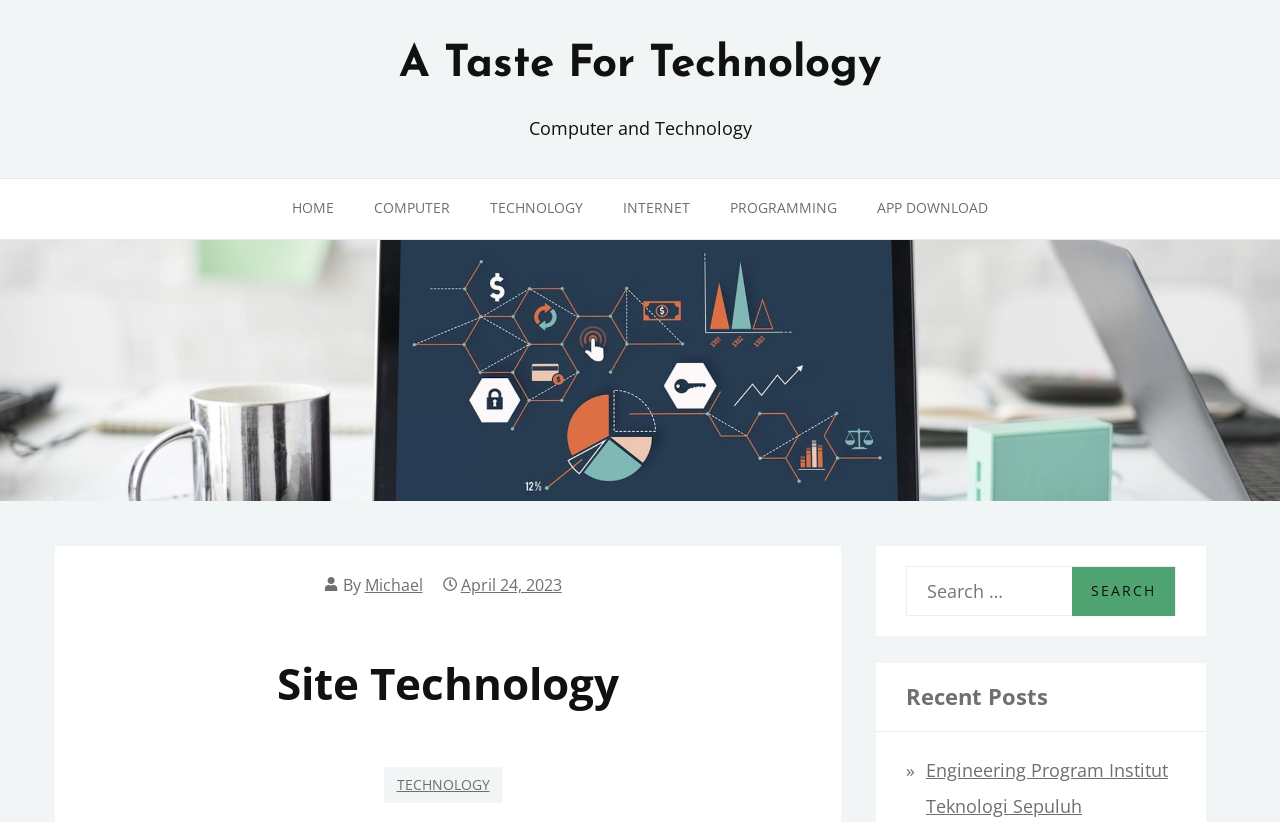Please find the bounding box coordinates for the clickable element needed to perform this instruction: "Check recent posts".

None